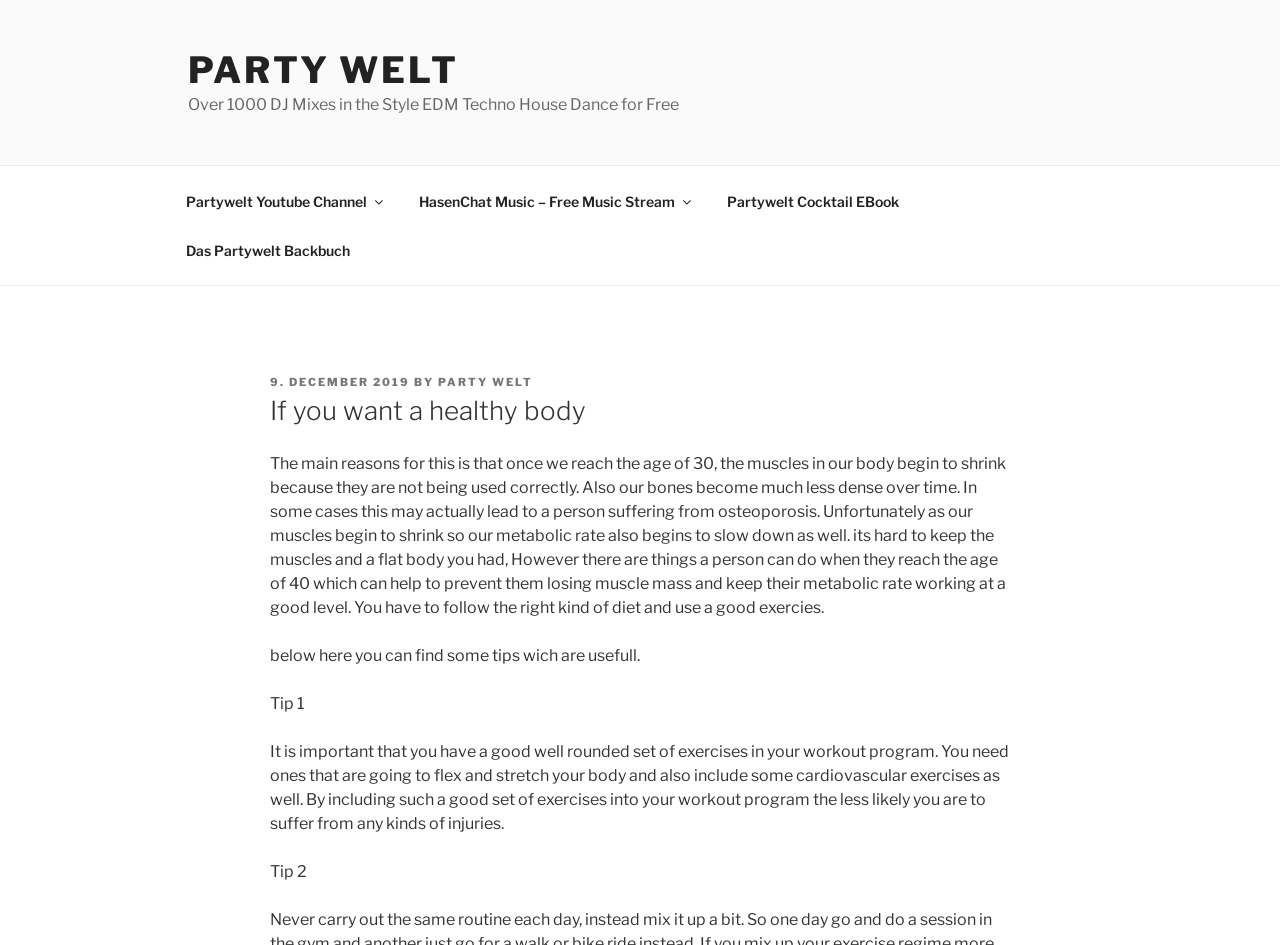Please determine the bounding box coordinates of the element to click on in order to accomplish the following task: "Learn about the importance of exercise in the article". Ensure the coordinates are four float numbers ranging from 0 to 1, i.e., [left, top, right, bottom].

[0.211, 0.416, 0.789, 0.455]